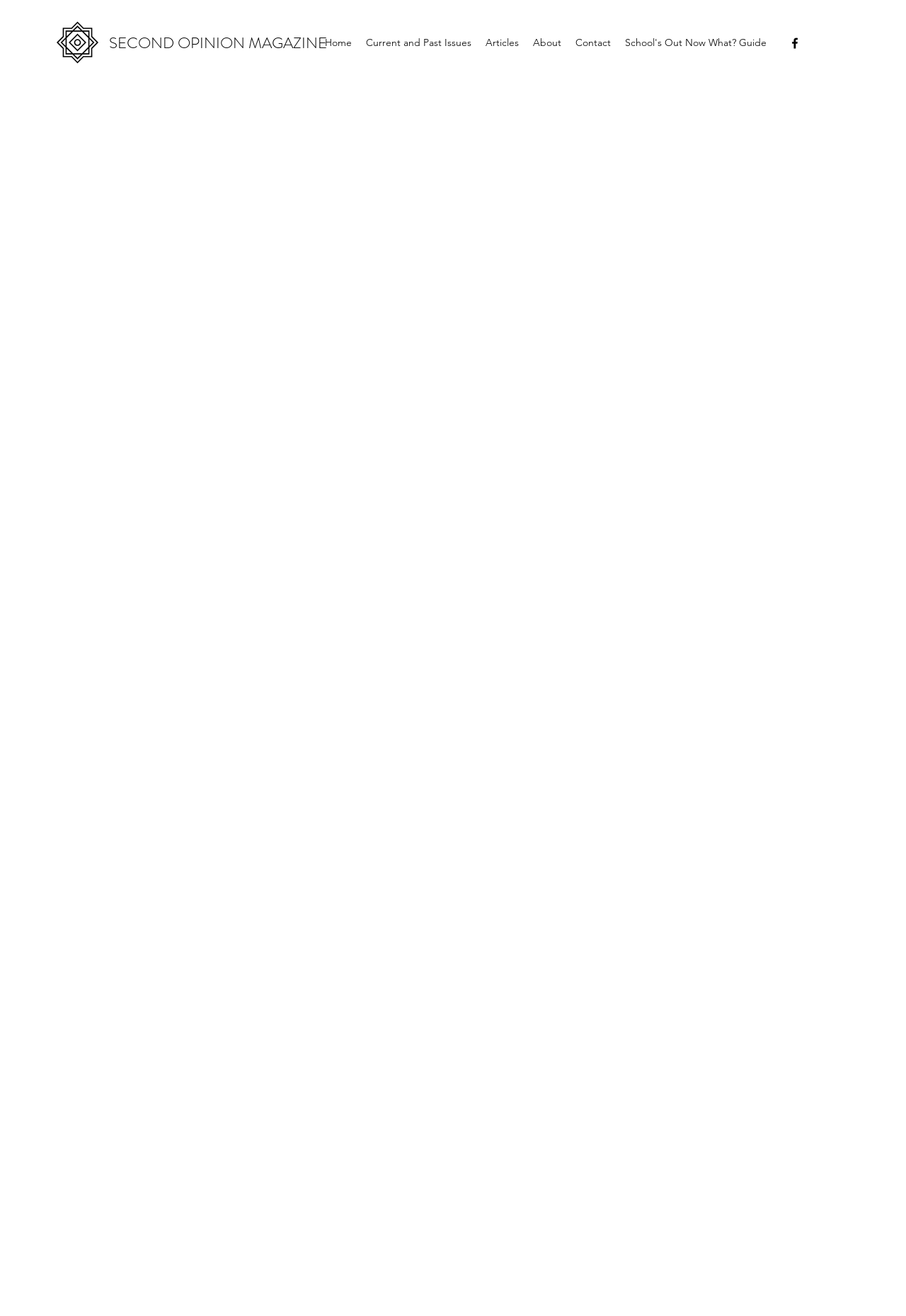Please predict the bounding box coordinates of the element's region where a click is necessary to complete the following instruction: "go to the 'Articles' page". The coordinates should be represented by four float numbers between 0 and 1, i.e., [left, top, right, bottom].

[0.528, 0.024, 0.58, 0.04]